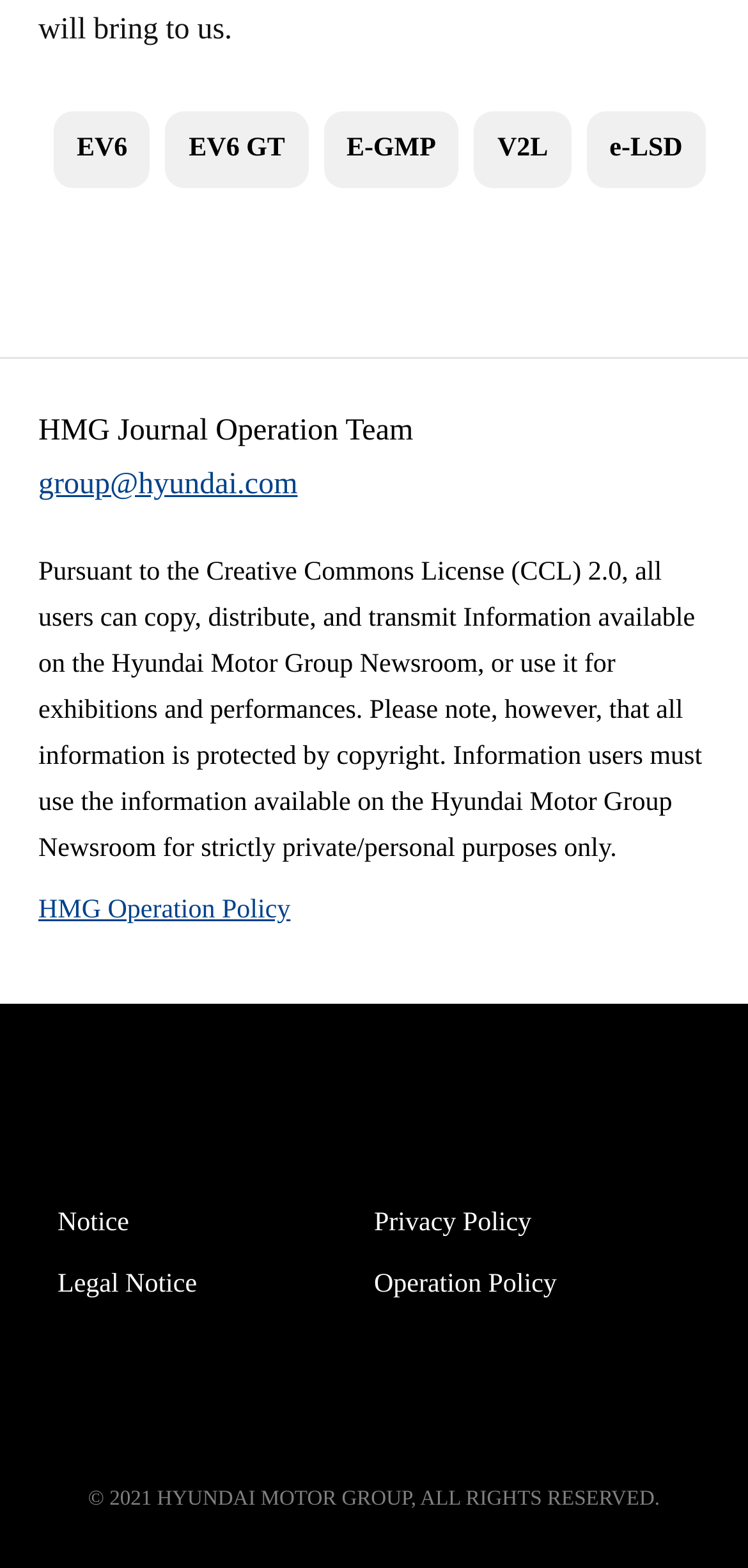Please determine the bounding box coordinates of the area that needs to be clicked to complete this task: 'Visit HMG Operation Policy page'. The coordinates must be four float numbers between 0 and 1, formatted as [left, top, right, bottom].

[0.051, 0.571, 0.388, 0.59]